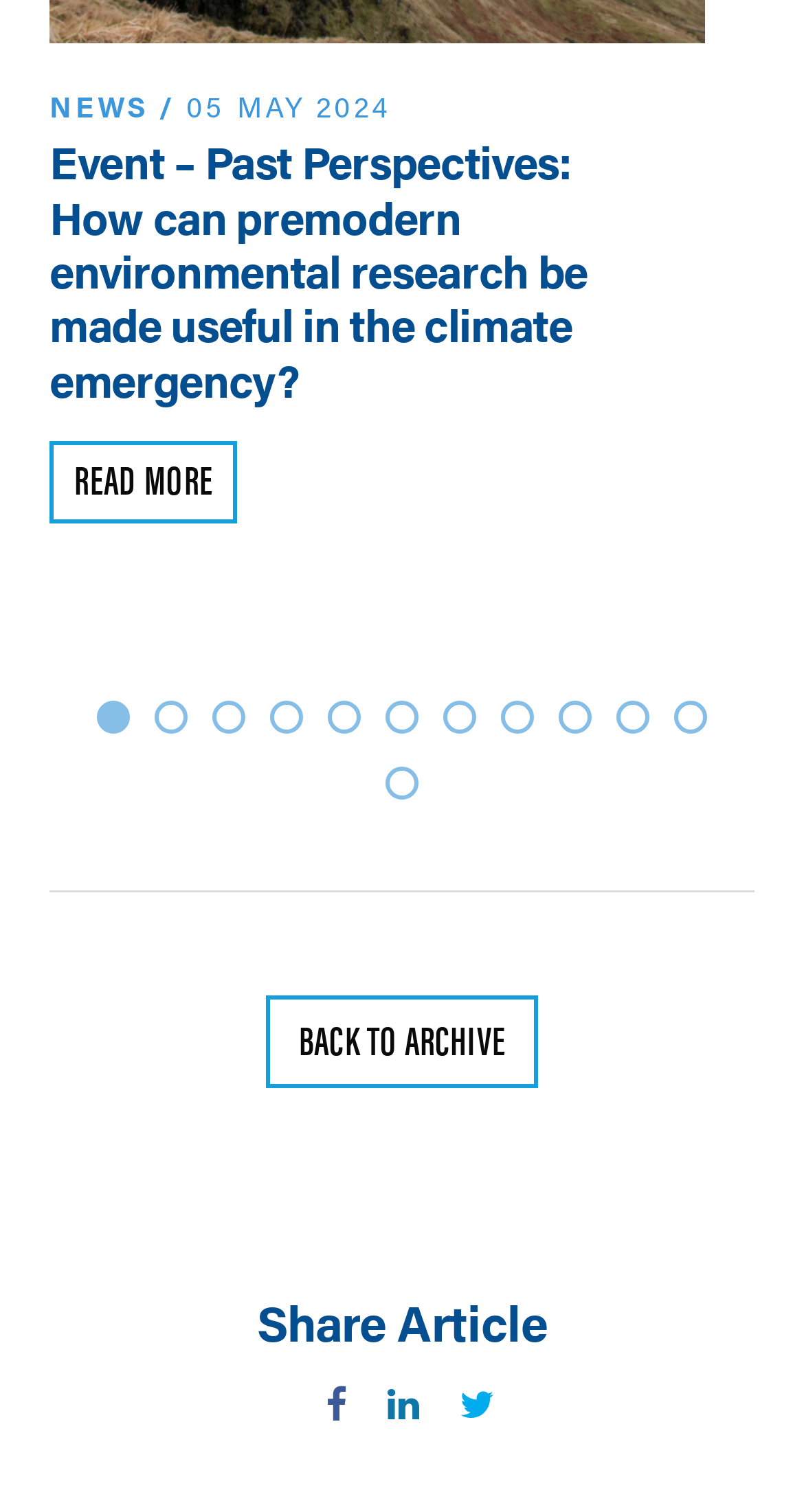What is the purpose of the 'READ MORE' button?
Give a one-word or short-phrase answer derived from the screenshot.

To read more about the event